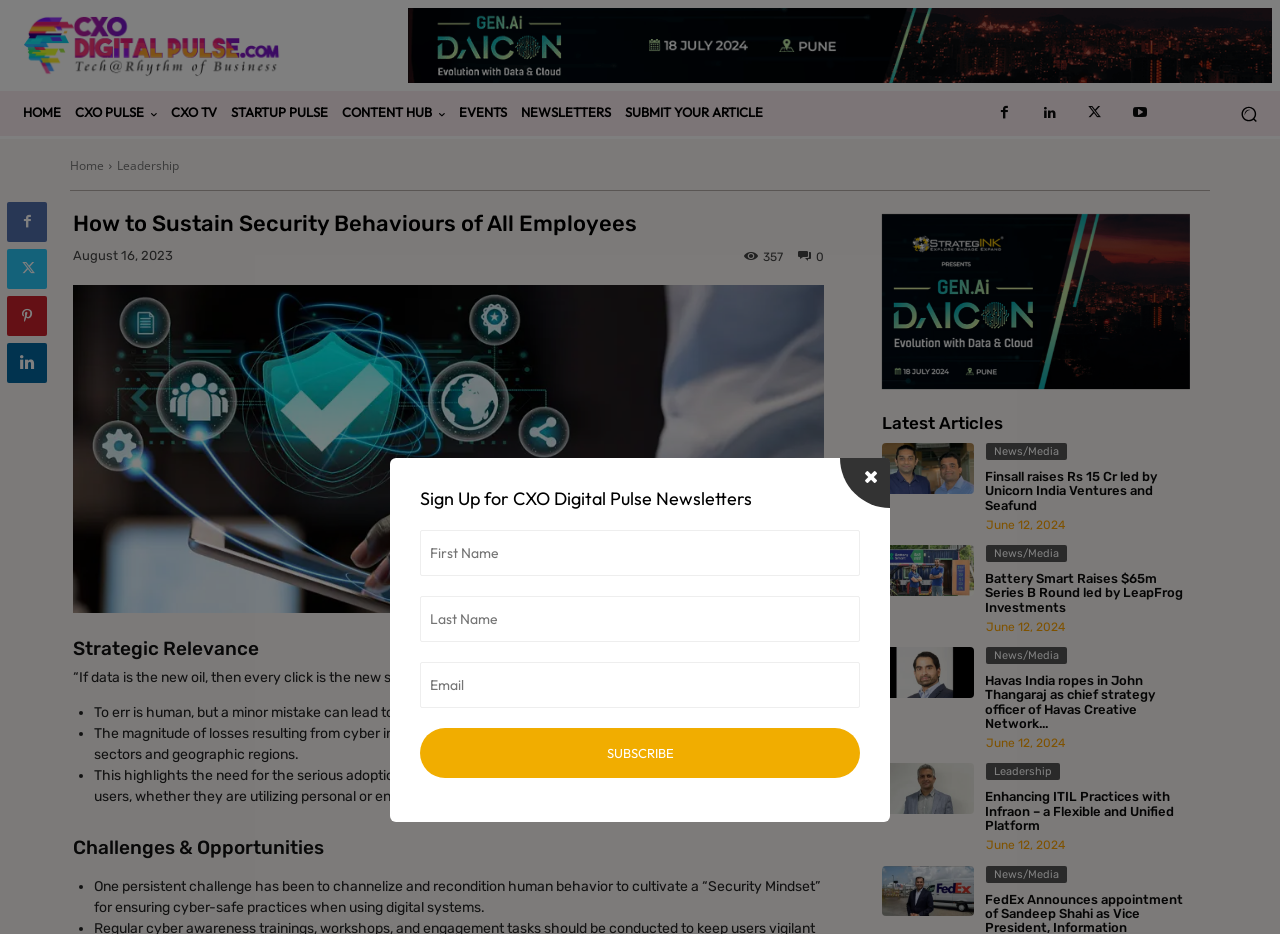Could you specify the bounding box coordinates for the clickable section to complete the following instruction: "Read the article 'Finsall raises Rs 15 Cr led by Unicorn India Ventures and Seafund'"?

[0.689, 0.474, 0.761, 0.529]